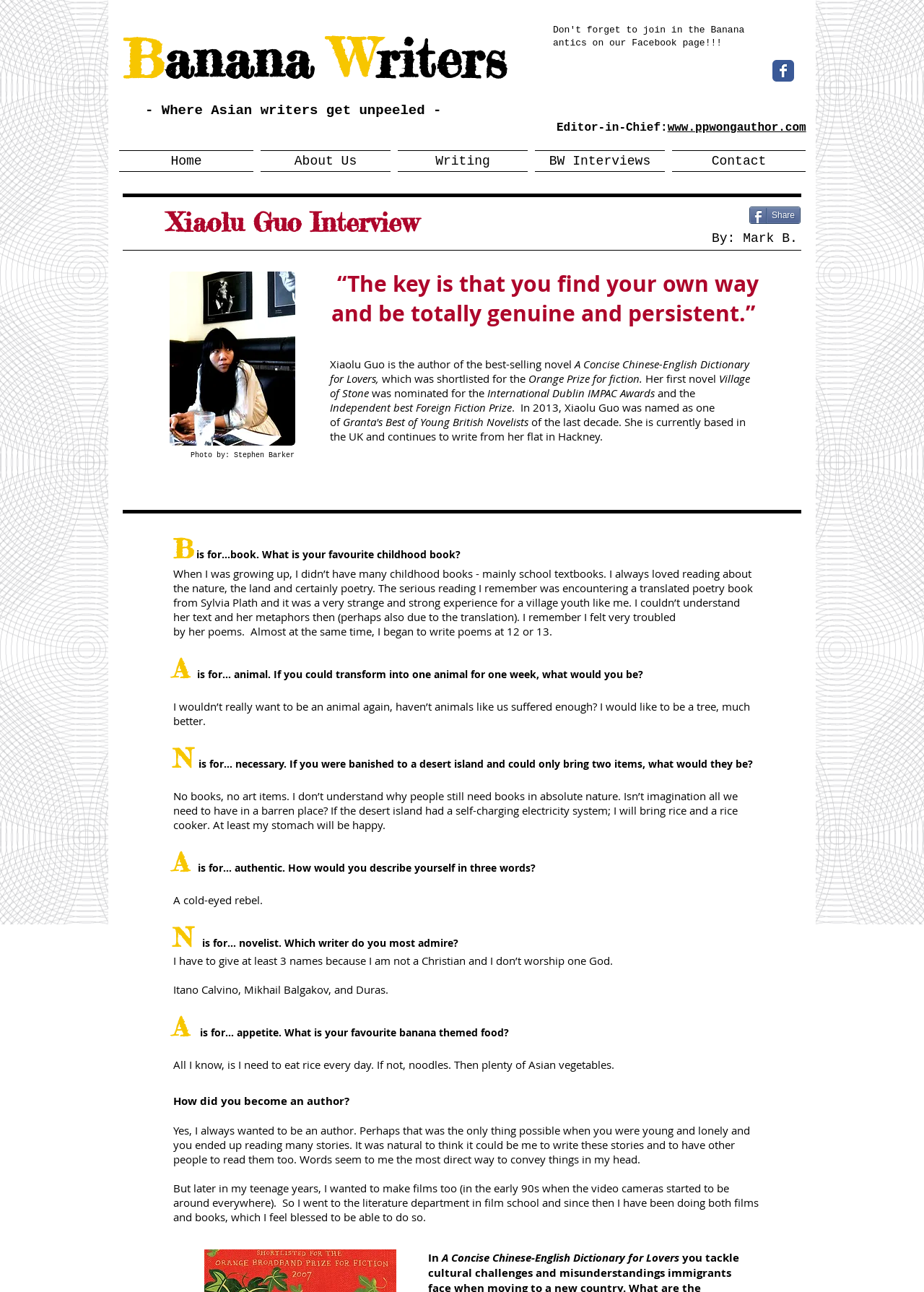Predict the bounding box coordinates of the UI element that matches this description: "aria-label="Wix Facebook page"". The coordinates should be in the format [left, top, right, bottom] with each value between 0 and 1.

[0.836, 0.046, 0.859, 0.063]